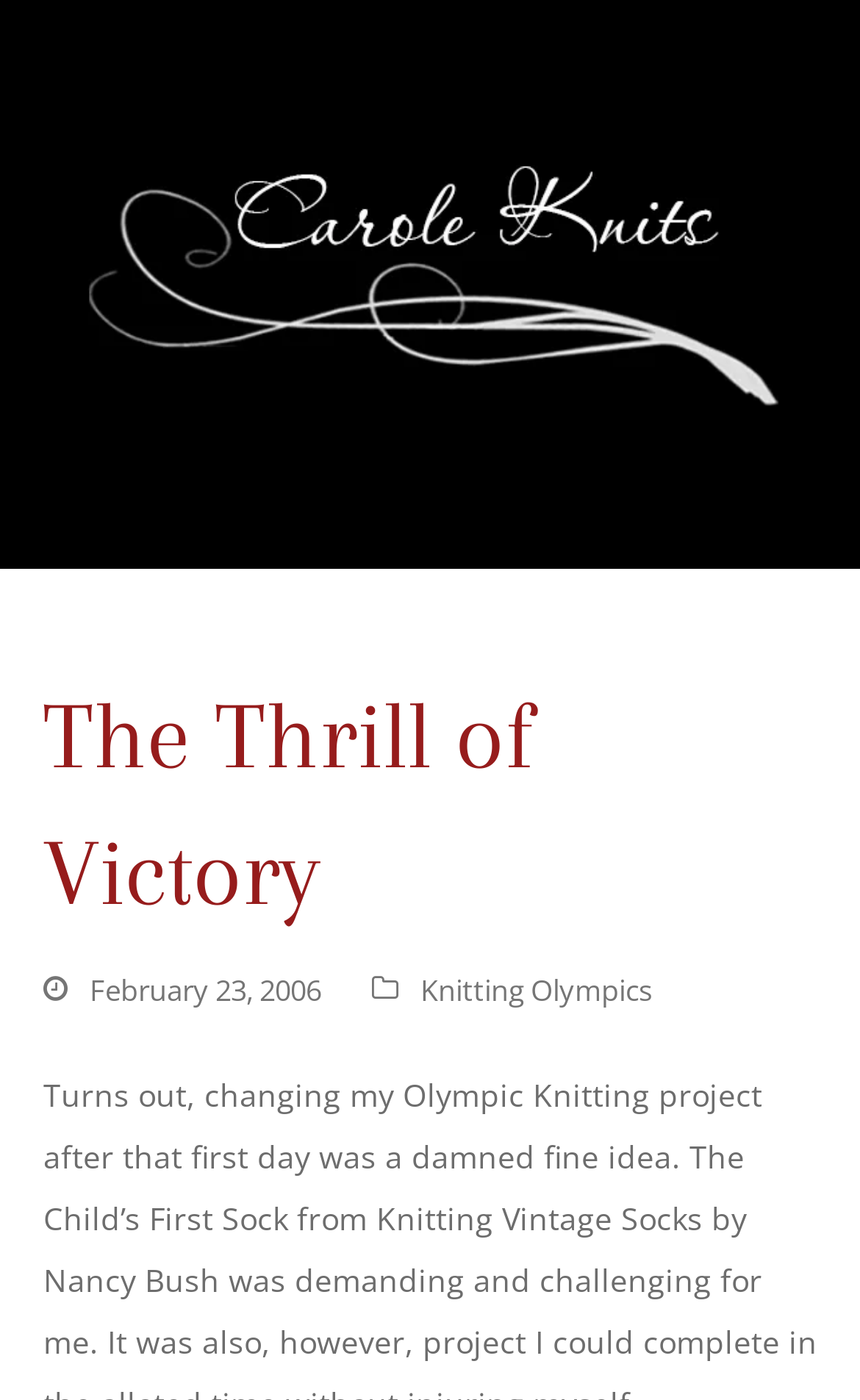Reply to the question with a single word or phrase:
How many links are there in the header section?

2